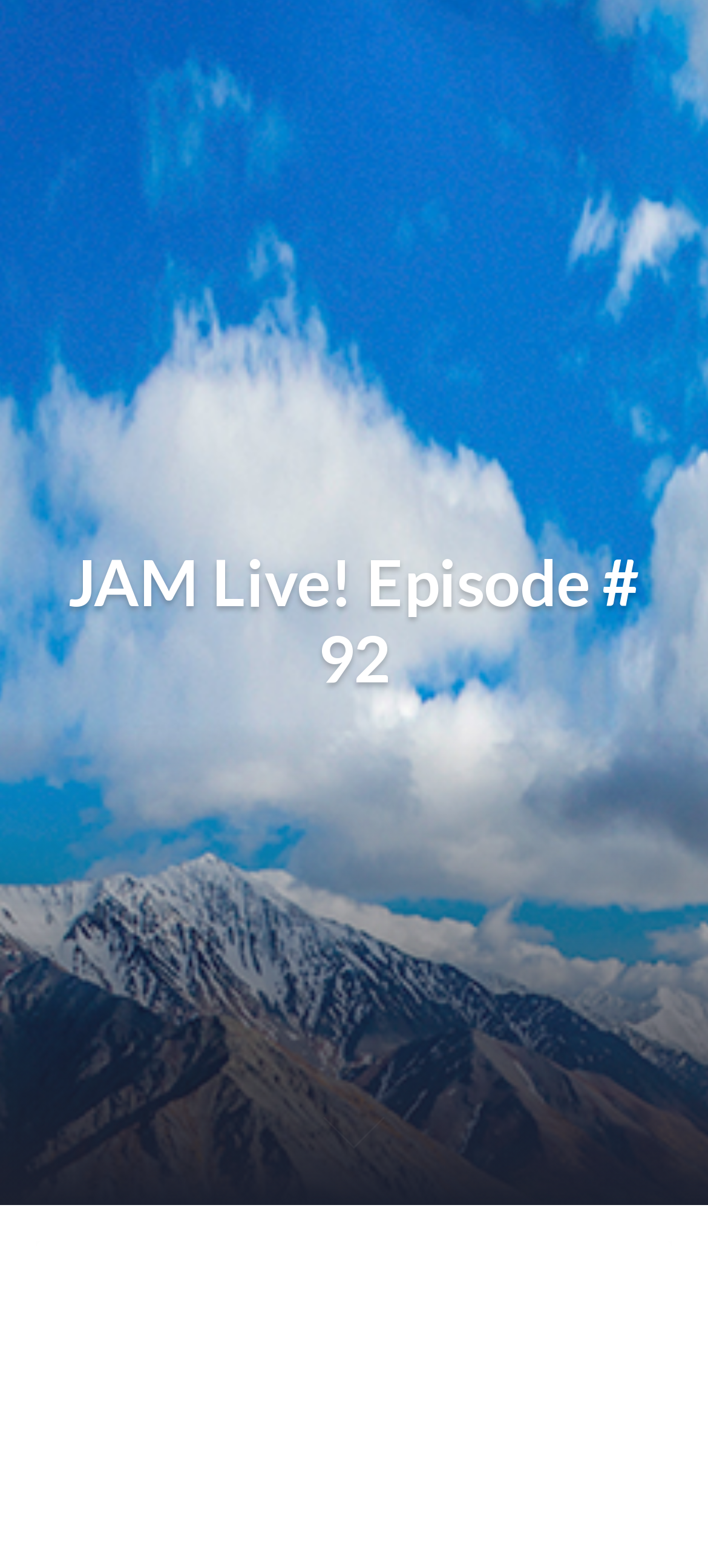Using the element description: "00:00", determine the bounding box coordinates for the specified UI element. The coordinates should be four float numbers between 0 and 1, [left, top, right, bottom].

[0.433, 0.928, 0.66, 0.94]